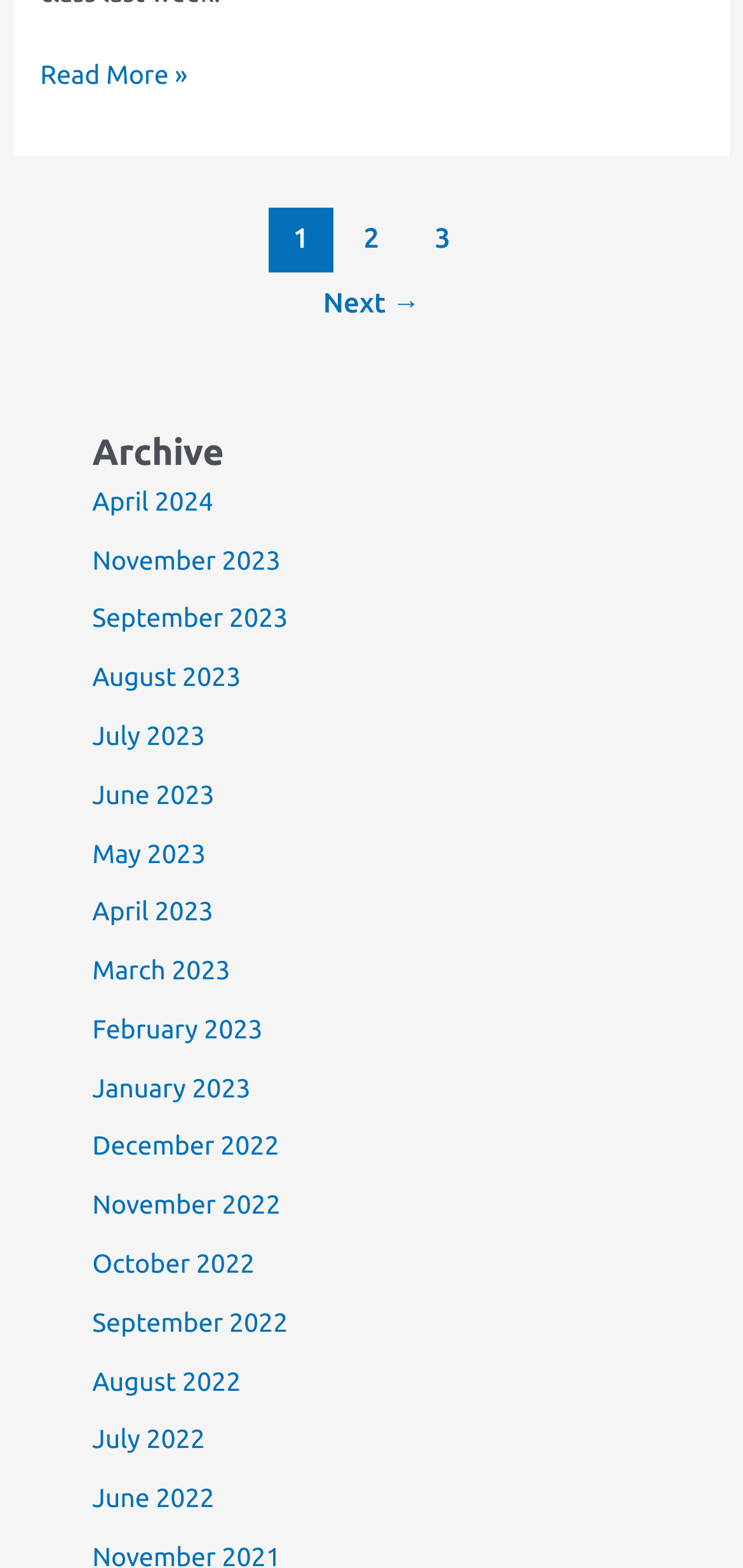Please provide the bounding box coordinates for the element that needs to be clicked to perform the instruction: "View posts from April 2024". The coordinates must consist of four float numbers between 0 and 1, formatted as [left, top, right, bottom].

[0.124, 0.31, 0.287, 0.329]